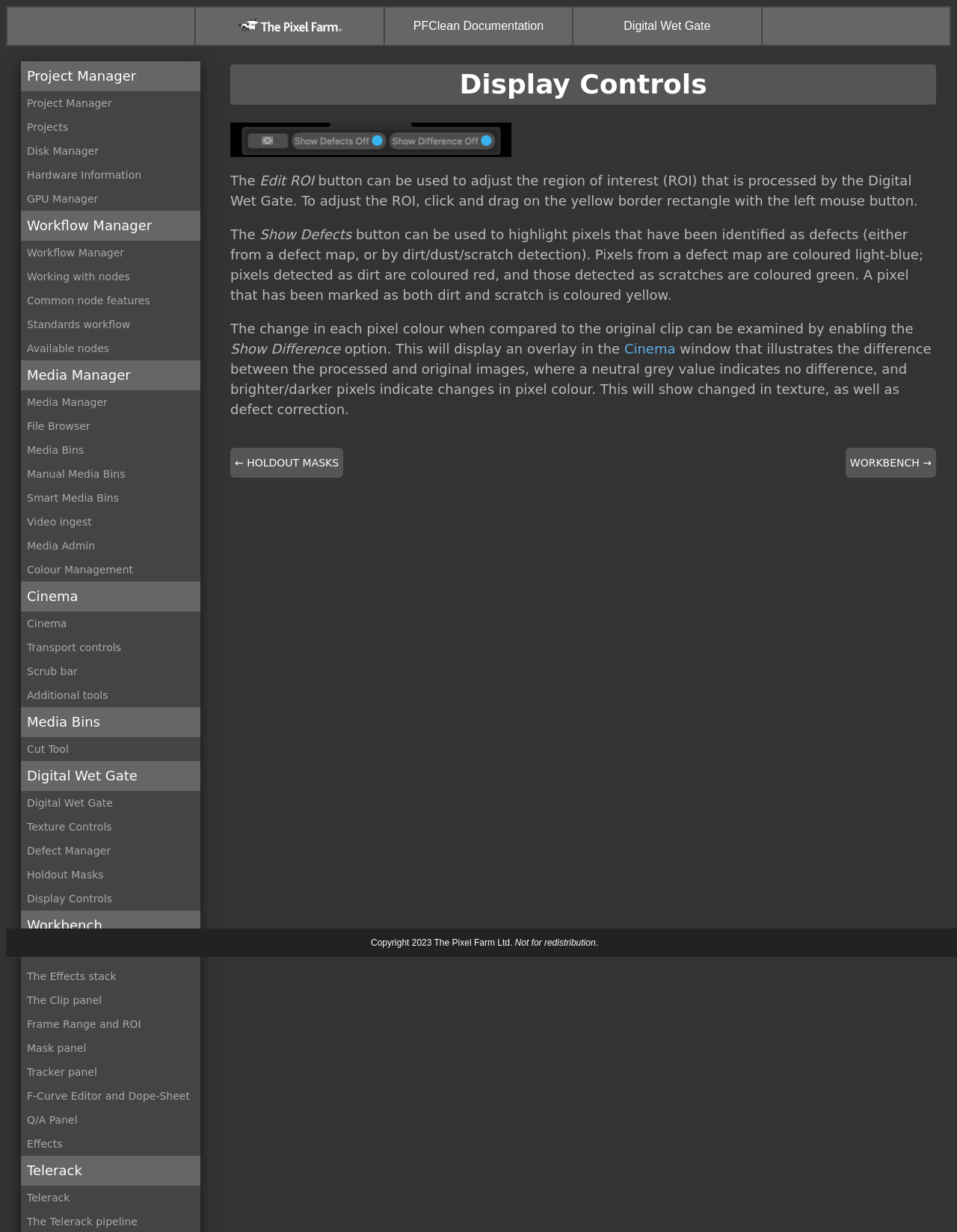What is the purpose of the 'Show Defects' button?
Kindly answer the question with as much detail as you can.

I found the answer by reading the text description next to the 'Show Defects' button, which explains that it highlights pixels that have been identified as defects.